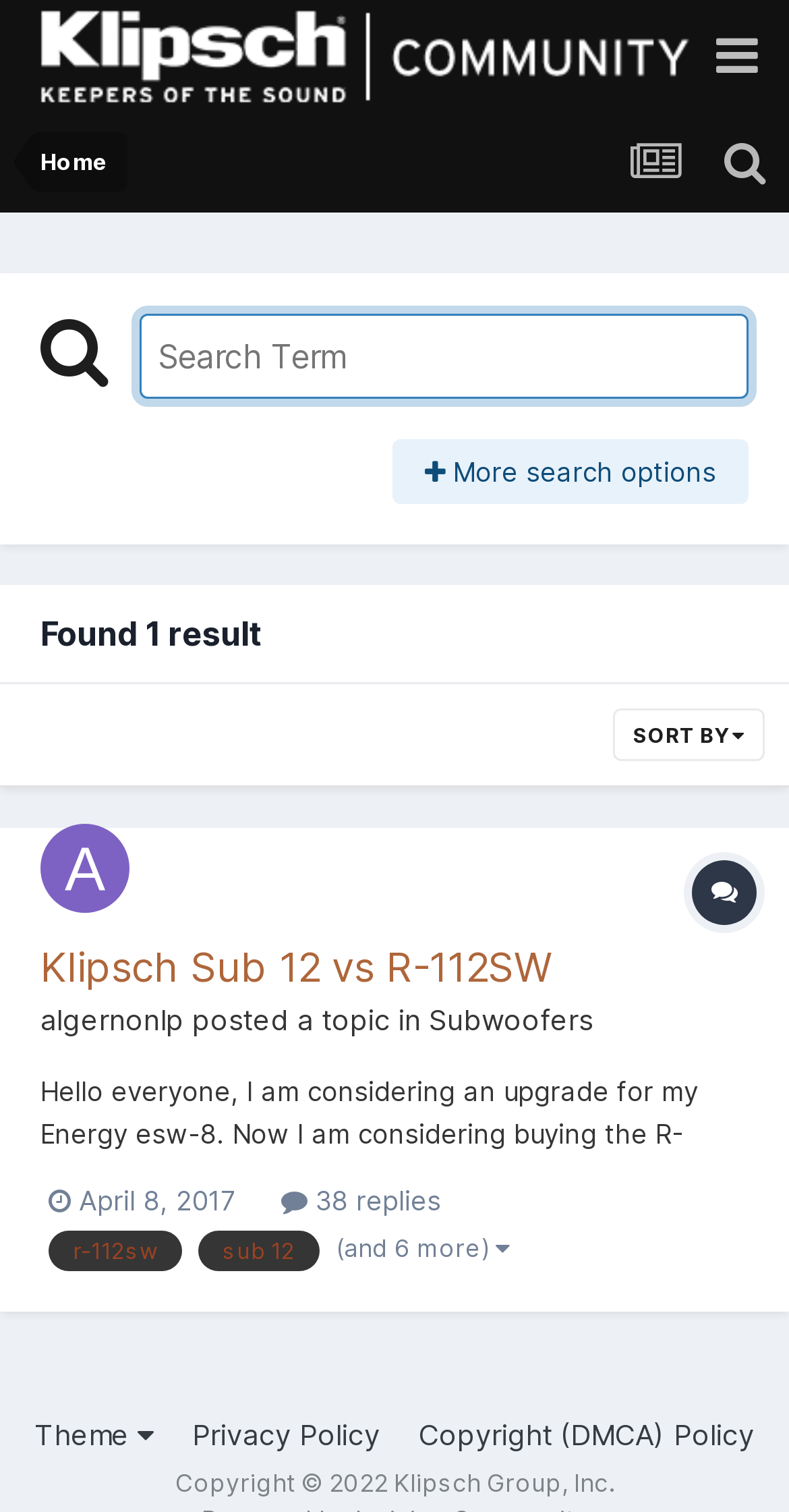Identify the bounding box for the UI element specified in this description: "Sort By". The coordinates must be four float numbers between 0 and 1, formatted as [left, top, right, bottom].

[0.777, 0.469, 0.969, 0.504]